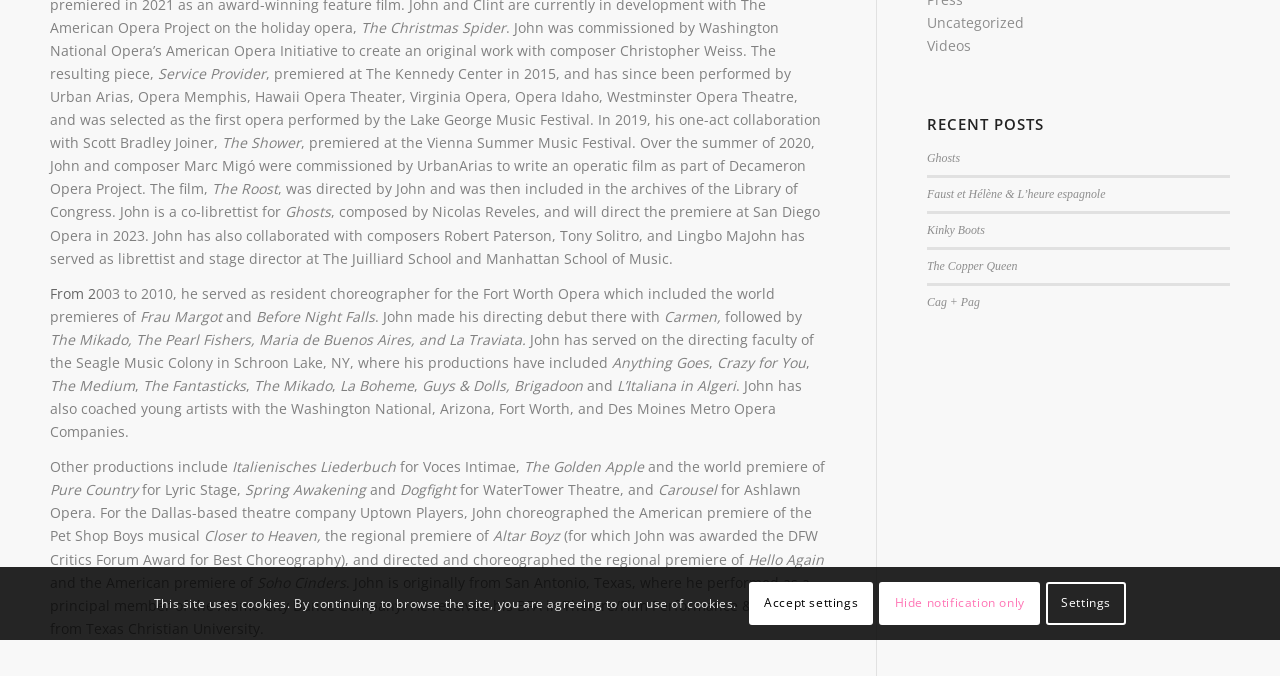Please specify the bounding box coordinates in the format (top-left x, top-left y, bottom-right x, bottom-right y), with all values as floating point numbers between 0 and 1. Identify the bounding box of the UI element described by: Ghosts

[0.724, 0.224, 0.75, 0.244]